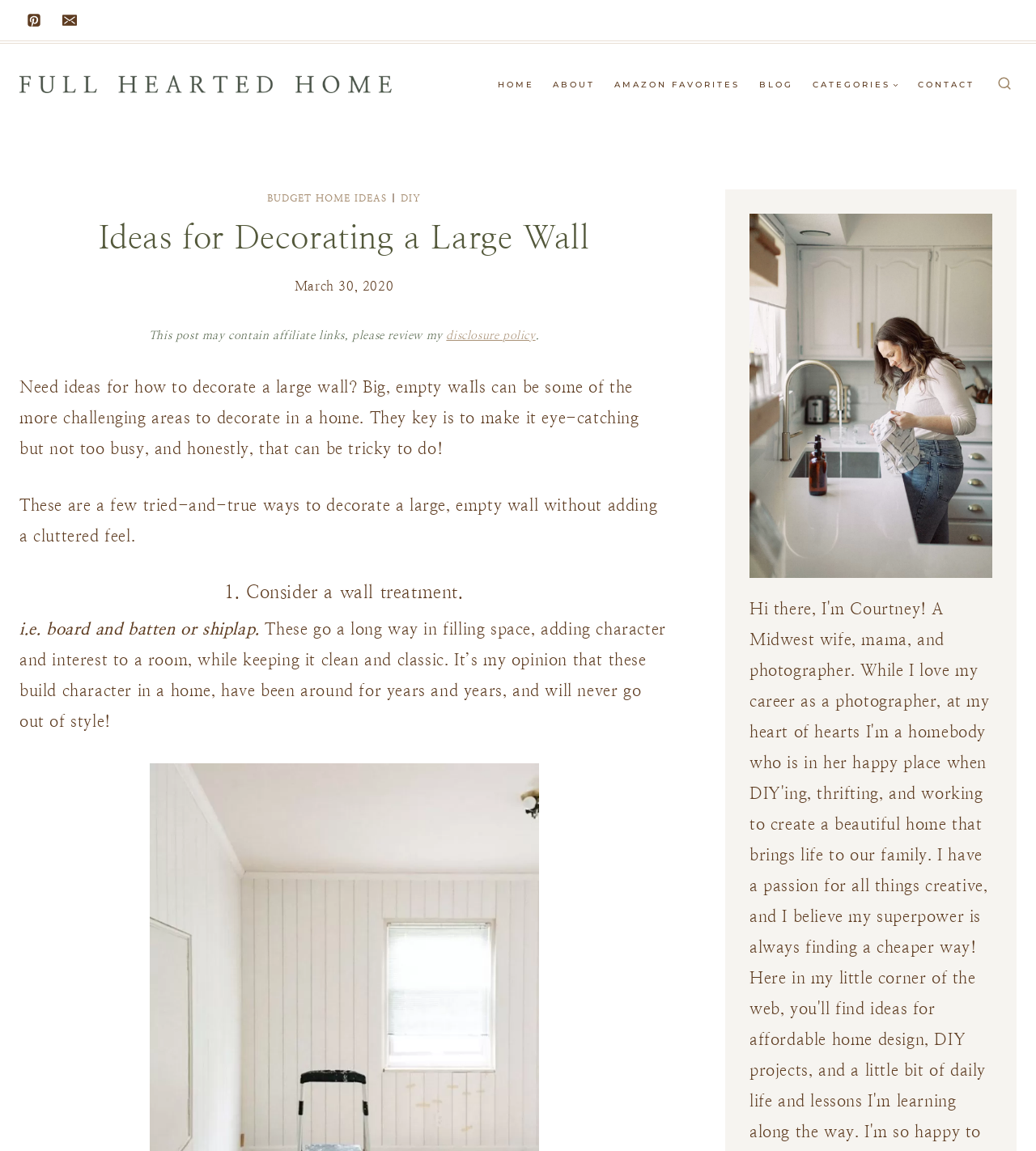What is the purpose of a wall treatment?
Please provide a single word or phrase in response based on the screenshot.

Add character and interest